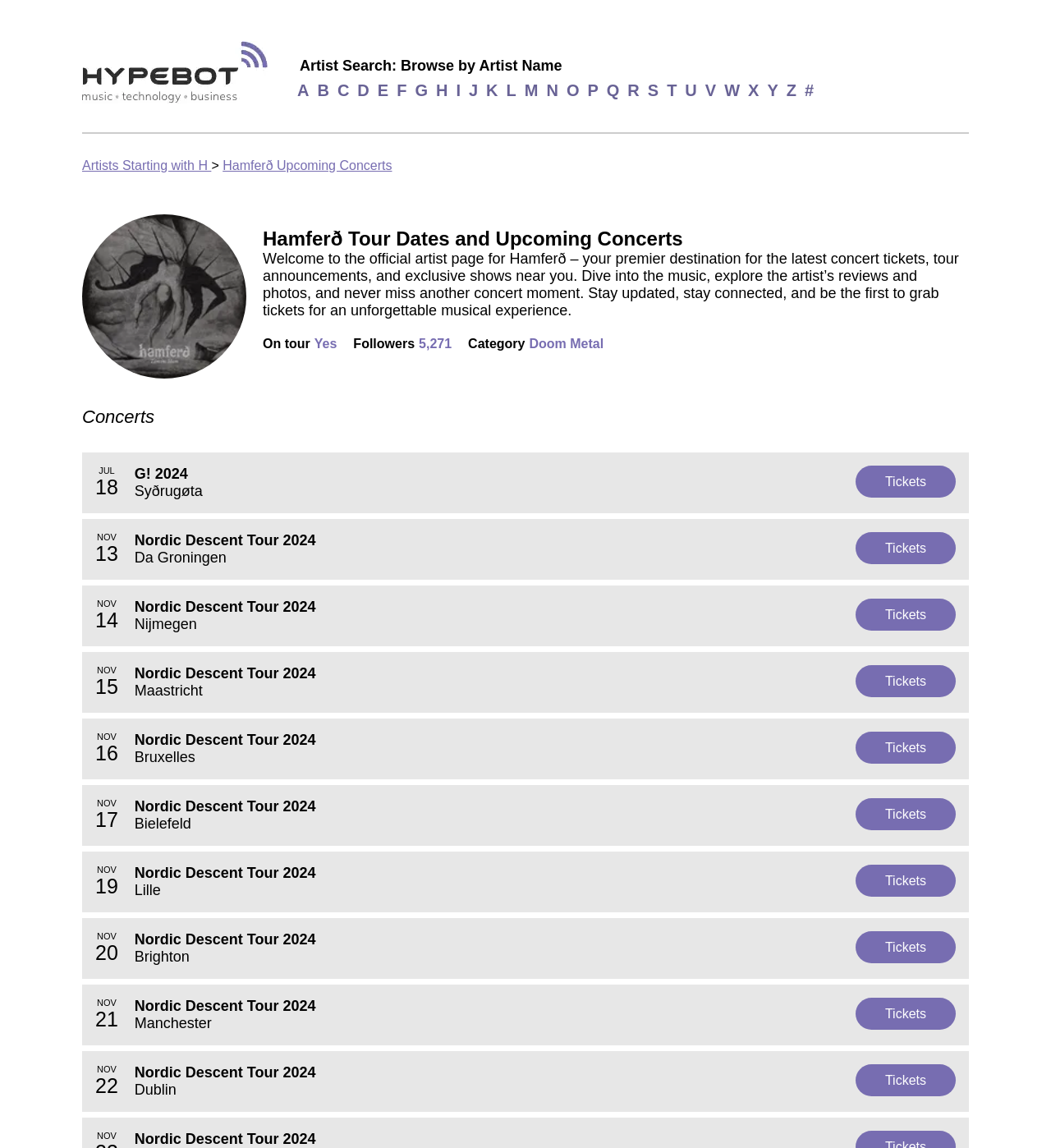What is the category of the artist?
Look at the image and answer with only one word or phrase.

Doom Metal